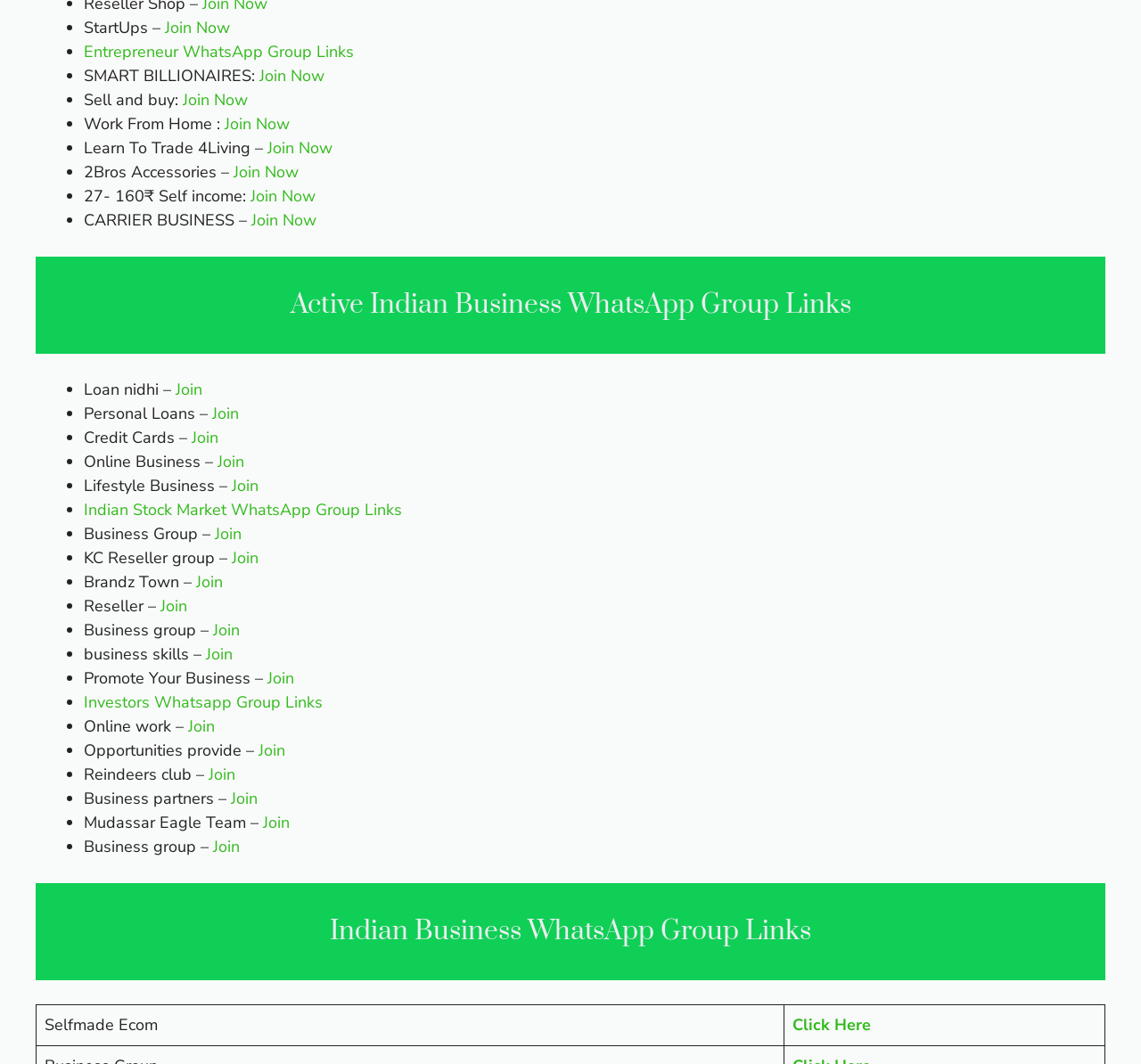What is the first business WhatsApp group link?
Answer the question based on the image using a single word or a brief phrase.

StartUps